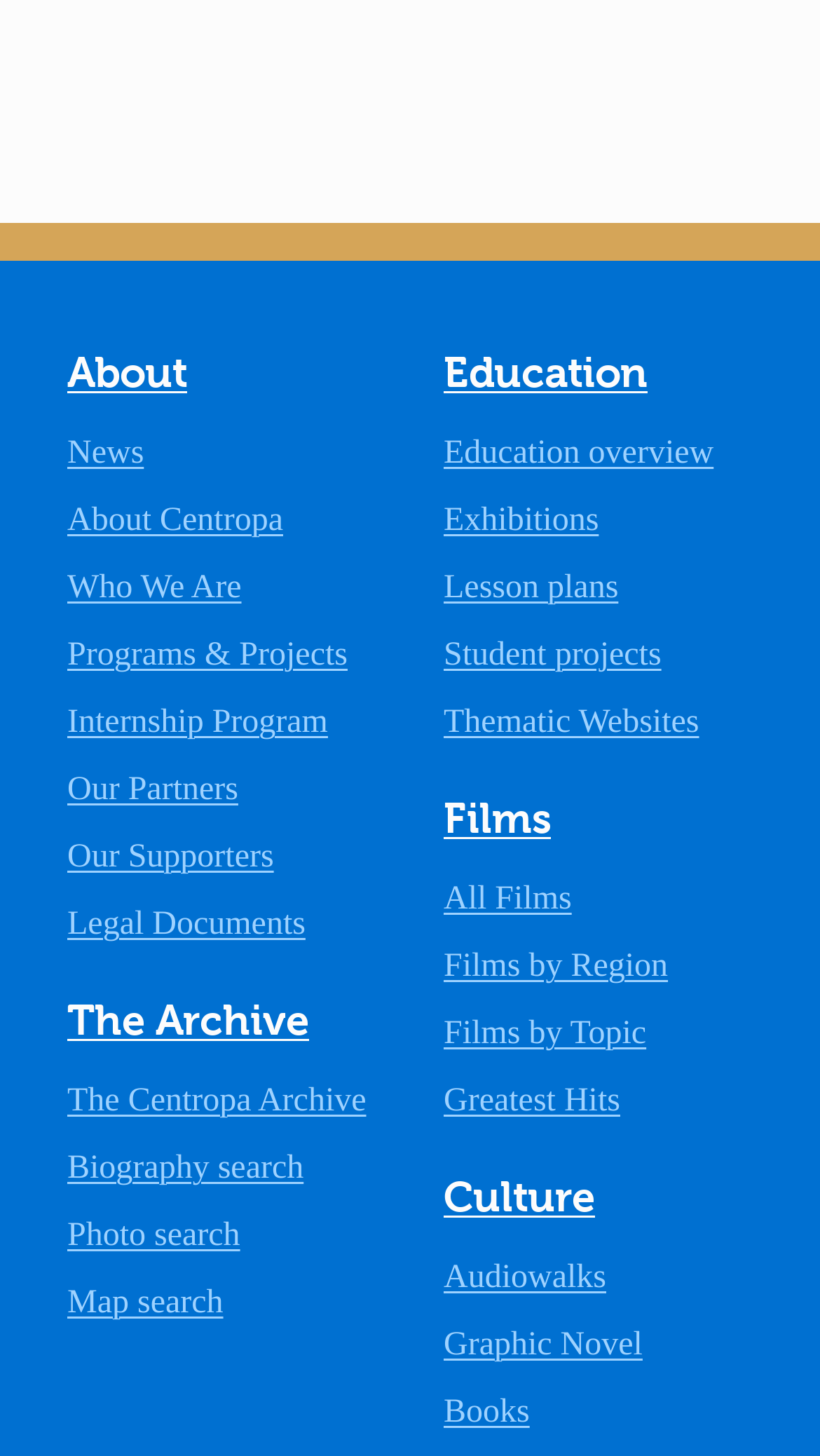Determine the bounding box coordinates of the section to be clicked to follow the instruction: "Go to News". The coordinates should be given as four float numbers between 0 and 1, formatted as [left, top, right, bottom].

[0.082, 0.564, 0.175, 0.588]